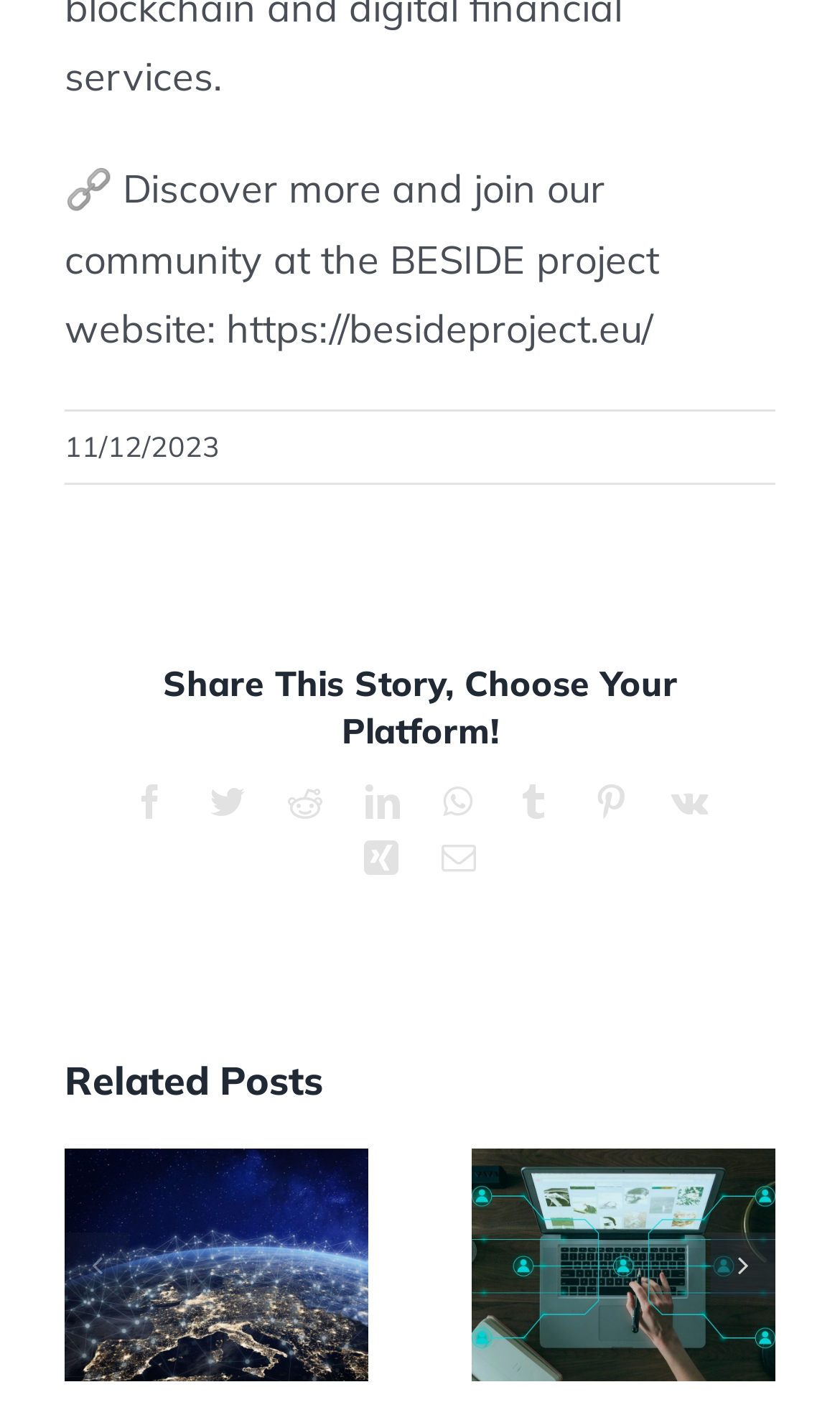Determine the bounding box for the UI element as described: "aria-label="Next slide"". The coordinates should be represented as four float numbers between 0 and 1, formatted as [left, top, right, bottom].

[0.846, 0.875, 0.923, 0.921]